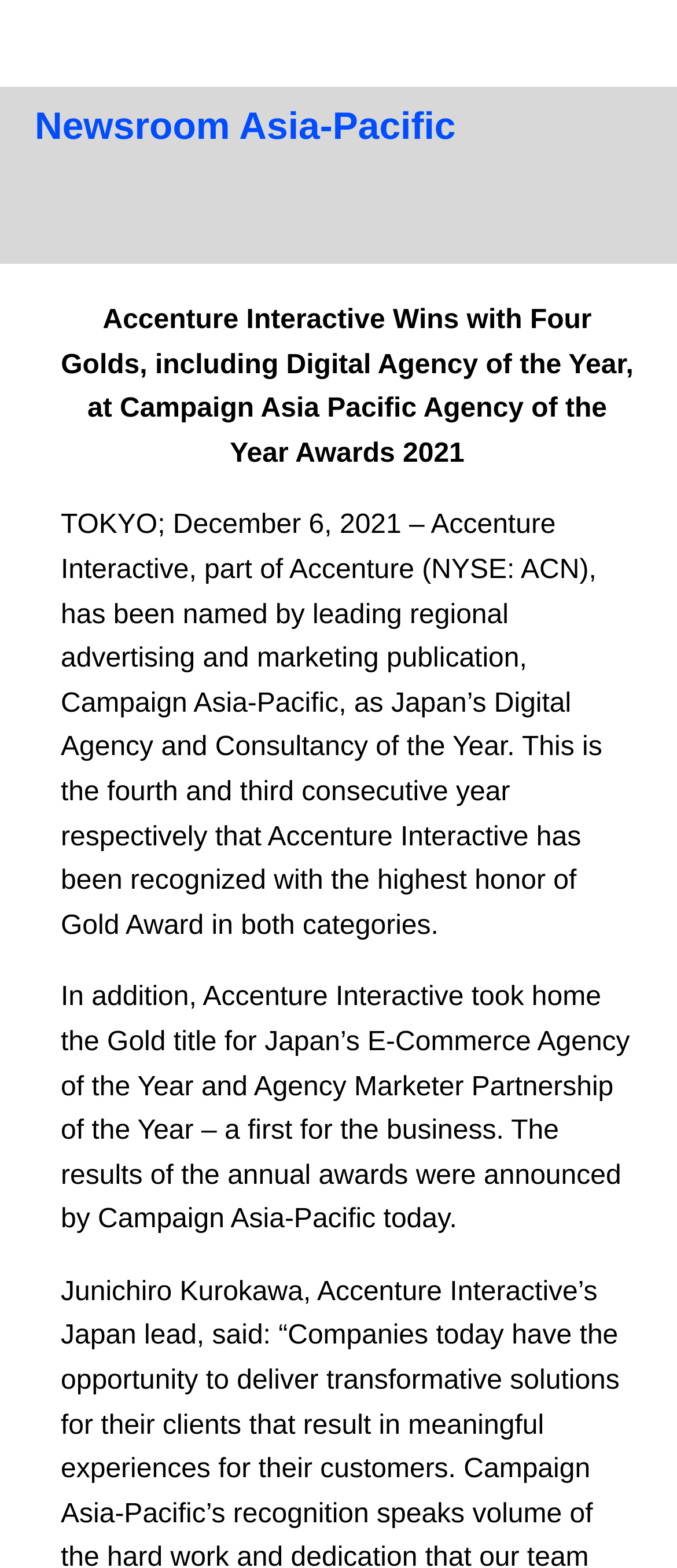Identify the webpage's primary heading and generate its text.

Accenture Interactive Wins with Four Golds, including Digital Agency of the Year, at Campaign Asia Pacific Agency of the Year Awards 2021